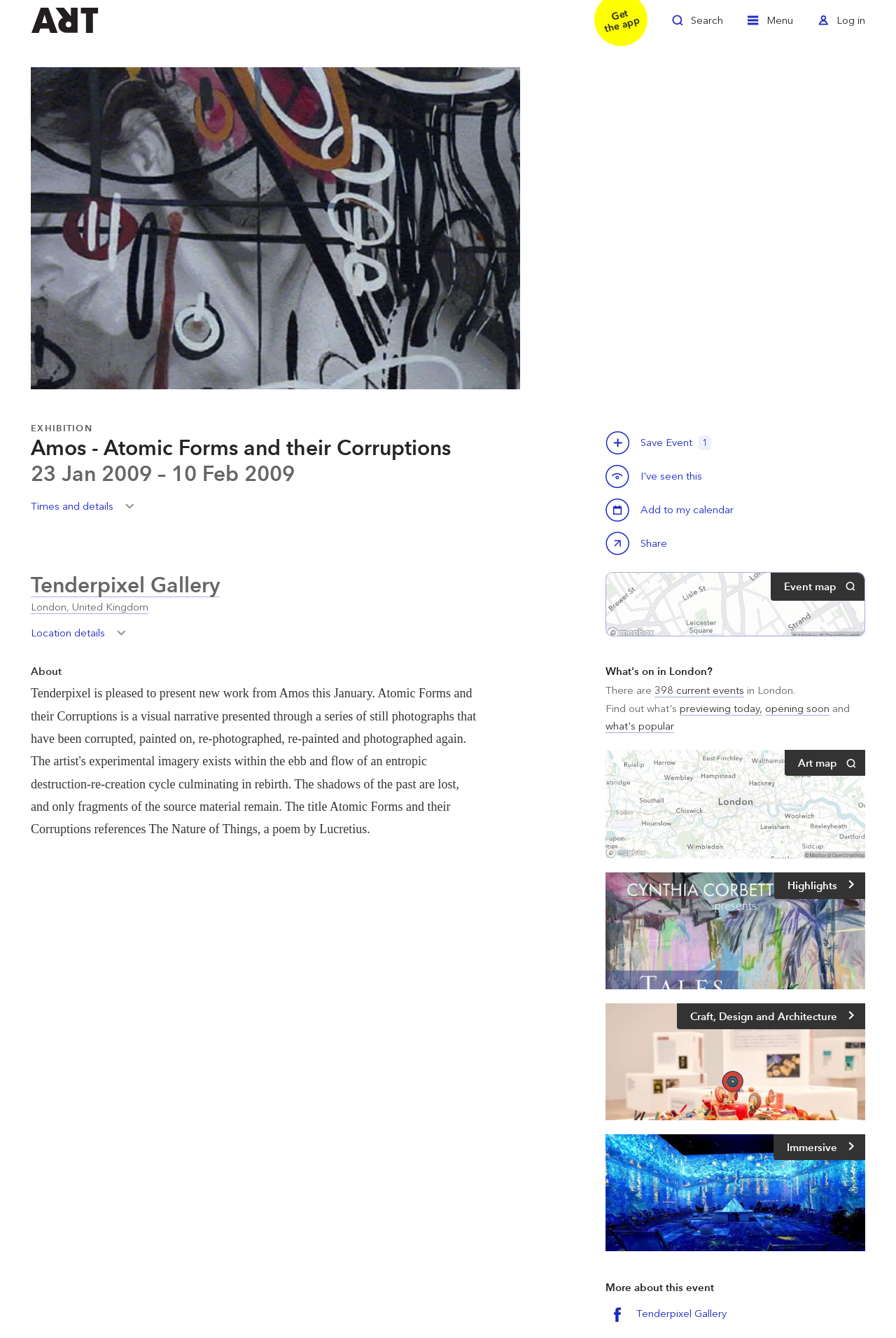Write an elaborate caption that captures the essence of the webpage.

The webpage is about an art exhibition titled "Amos - Atomic Forms and their Corruptions" at Tenderpixel Gallery in London. At the top, there are three links: "Welcome to ArtRabbit", "Toggle Search", and "Toggle Menu", followed by a "Toggle Log in" link. Below these links, there is a large image of the exhibition, accompanied by a "Zoom in" link.

The main content of the page is divided into sections. The first section has three headings: "EXHIBITION", "Amos - Atomic Forms and their Corruptions", and "23 Jan 2009 – 10 Feb 2009". Below these headings, there are two buttons: "Times and details Toggle" and "Save this event". The "Save this event" button is accompanied by a "Save Event" text and a "1" text.

The next section has a heading "Tenderpixel Gallery" with a link to the gallery's page. Below this, there is a link to "London, United Kingdom". A "Location details Toggle Location details" button is located nearby.

Further down, there is a section with a heading "About" and another heading "What's on in London?". The latter has a link to a page with the same title. Below this, there is a text "There are" followed by a link to "398 current events" and a text "in London.". There are also links to "previewing today,", "opening soon", and "what's popular".

The page also features a section with links to "Location map", "Art map", and "View map", accompanied by an image of a location map. Below this, there are links to "Highlights", "Craft, Design and Architecture", and "Immersive", each accompanied by an image.

At the bottom of the page, there is a heading "More about this event" and a link to "Tenderpixel Gallery".